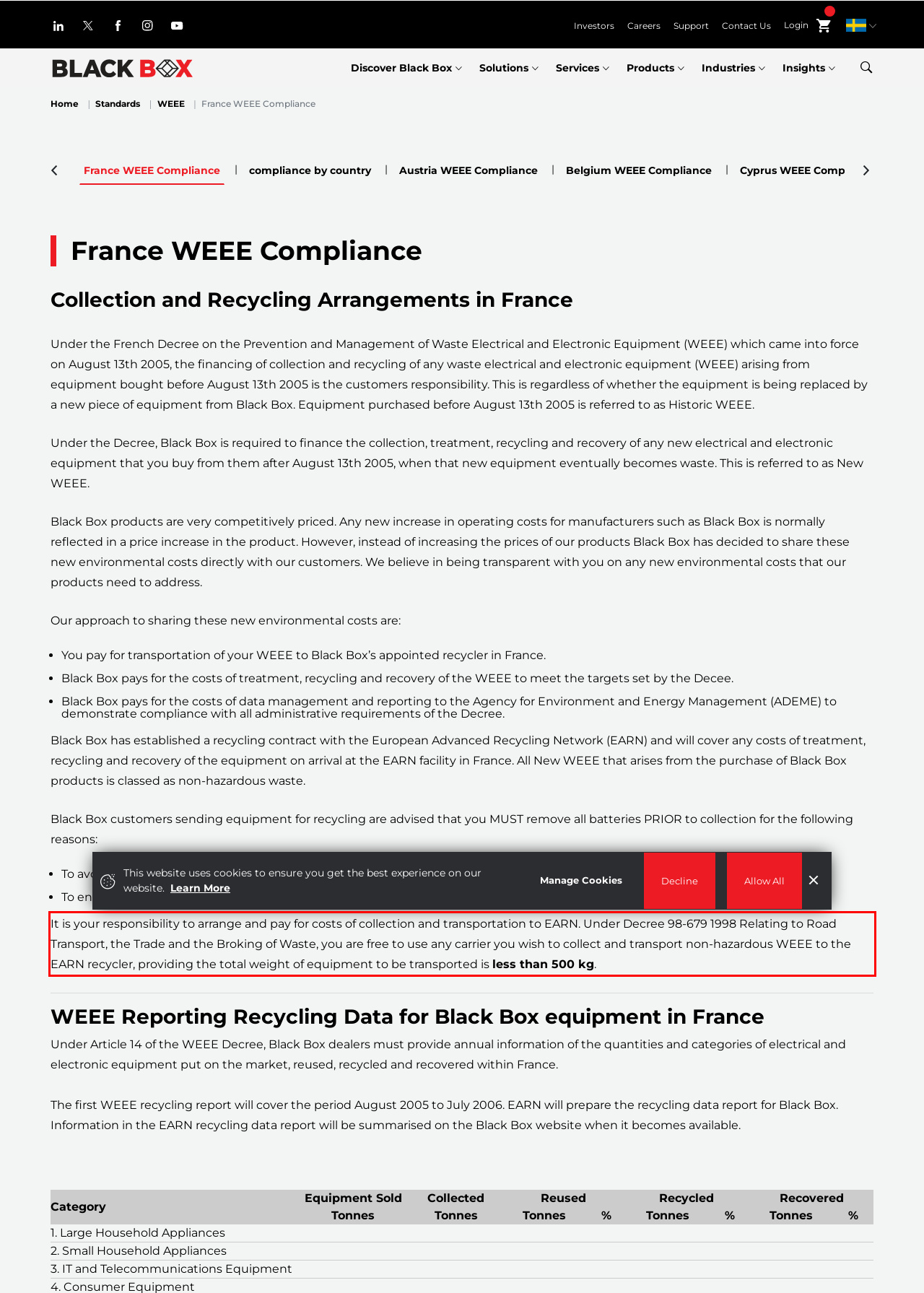You have a screenshot of a webpage with a red bounding box. Use OCR to generate the text contained within this red rectangle.

It is your responsibility to arrange and pay for costs of collection and transportation to EARN. Under Decree 98-679 1998 Relating to Road Transport, the Trade and the Broking of Waste, you are free to use any carrier you wish to collect and transport non-hazardous WEEE to the EARN recycler, providing the total weight of equipment to be transported is less than 500 kg.